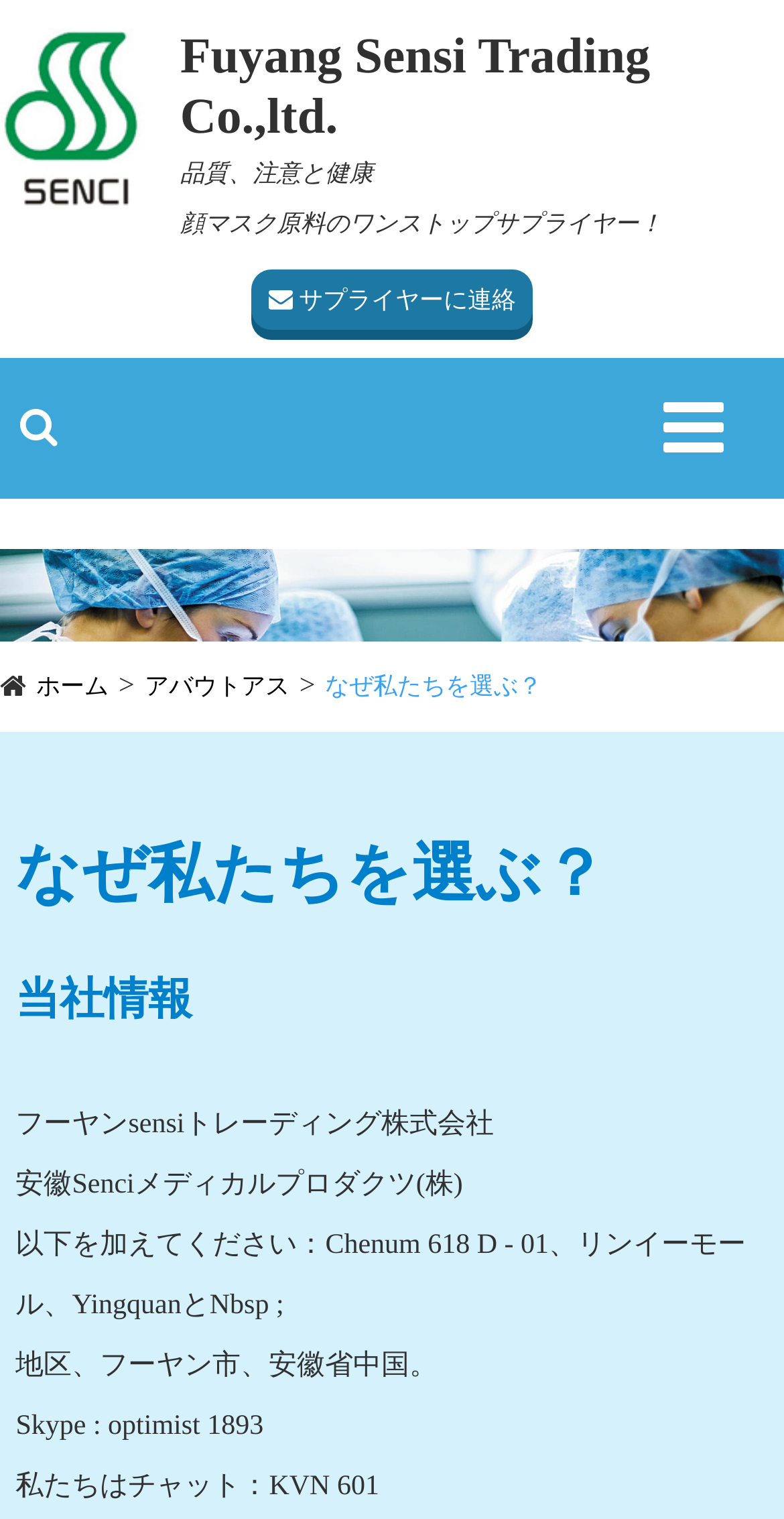What is the address of the company?
Refer to the image and answer the question using a single word or phrase.

Chenum 618 D - 01, Linyi, Yingquan, Fuyan, Anhui, China